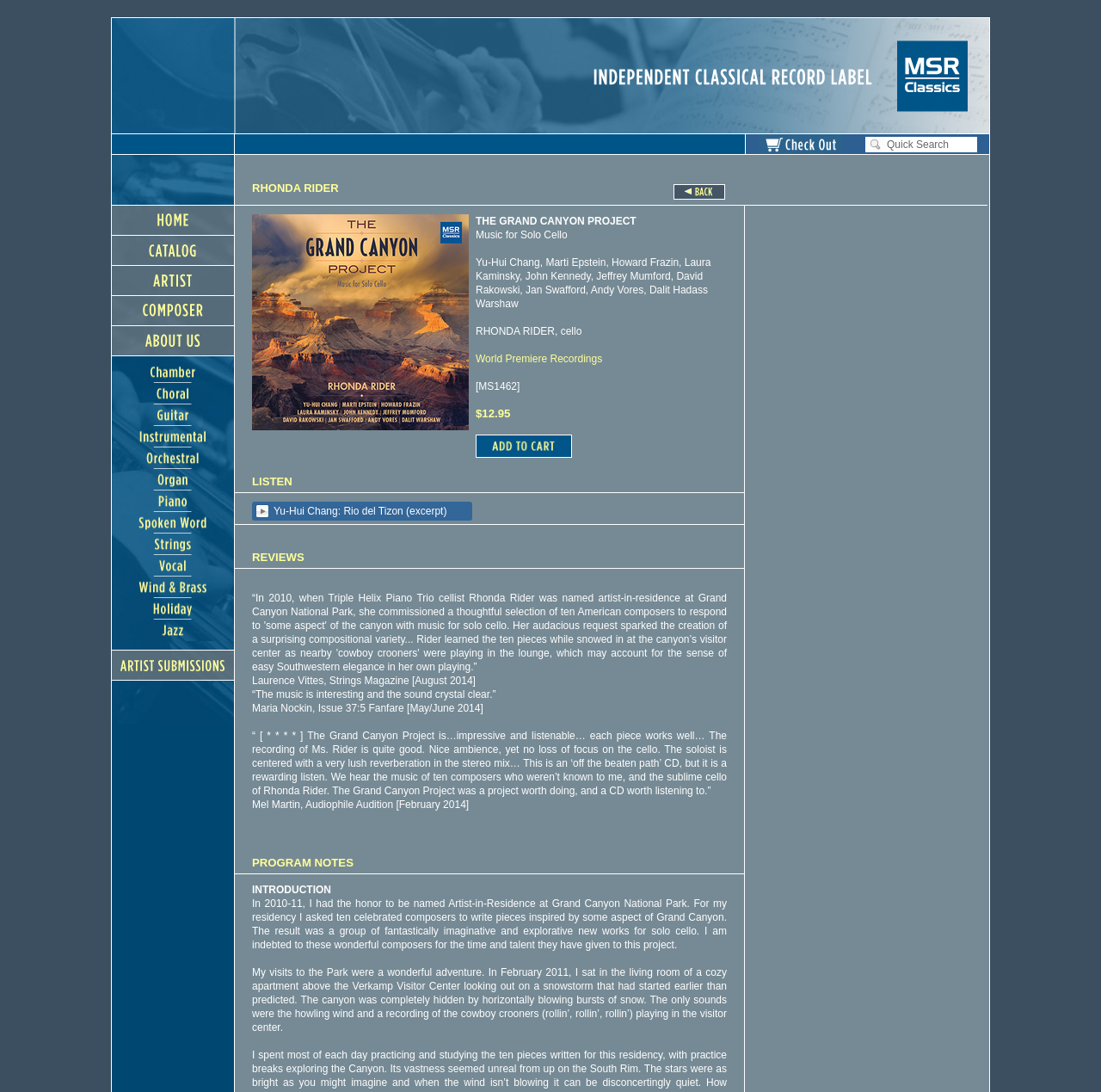What is the name of the magazine that reviewed the album?
Please provide a single word or phrase based on the screenshot.

Strings Magazine